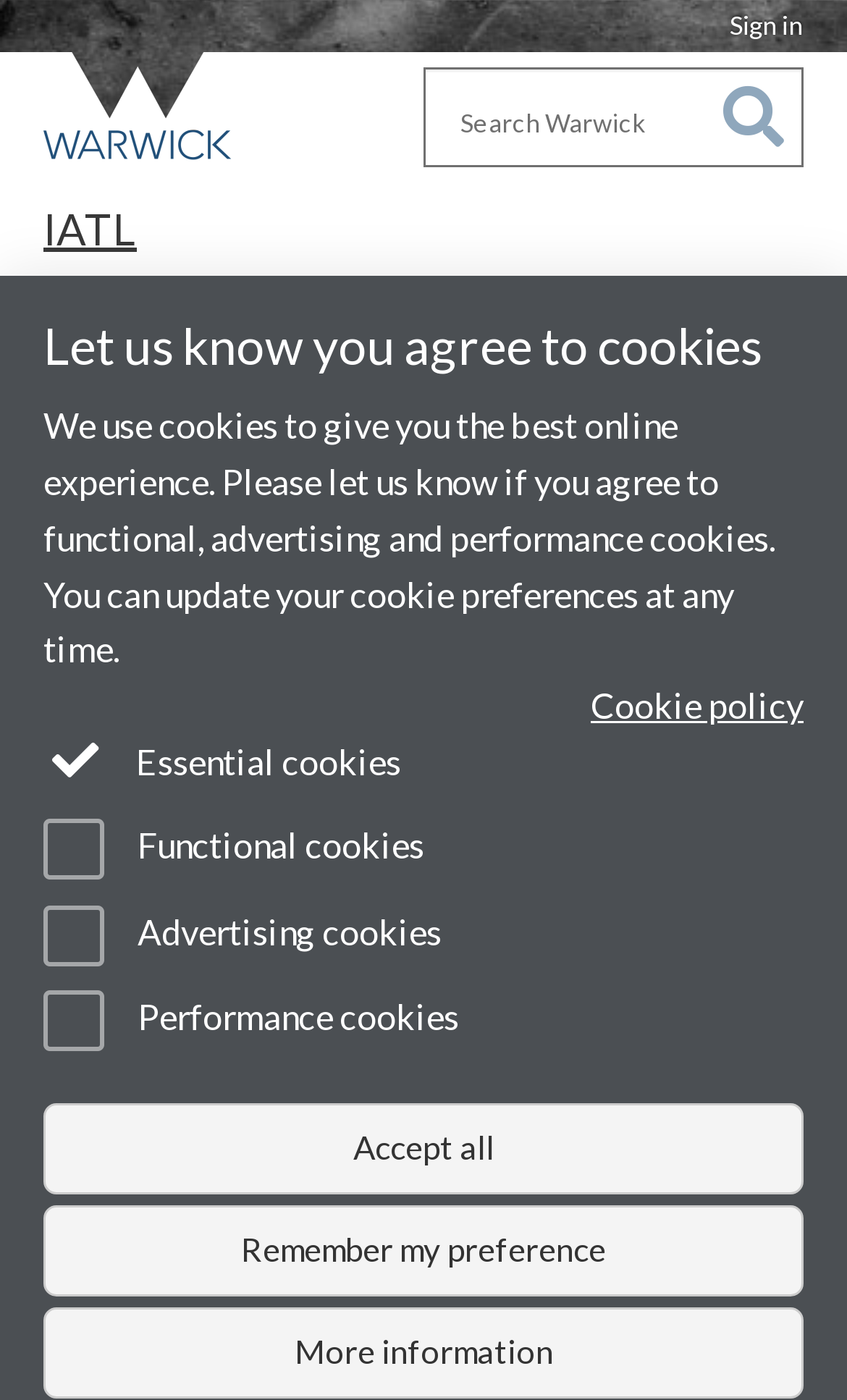Answer the question below with a single word or a brief phrase: 
What is the theme of the project?

black comedy